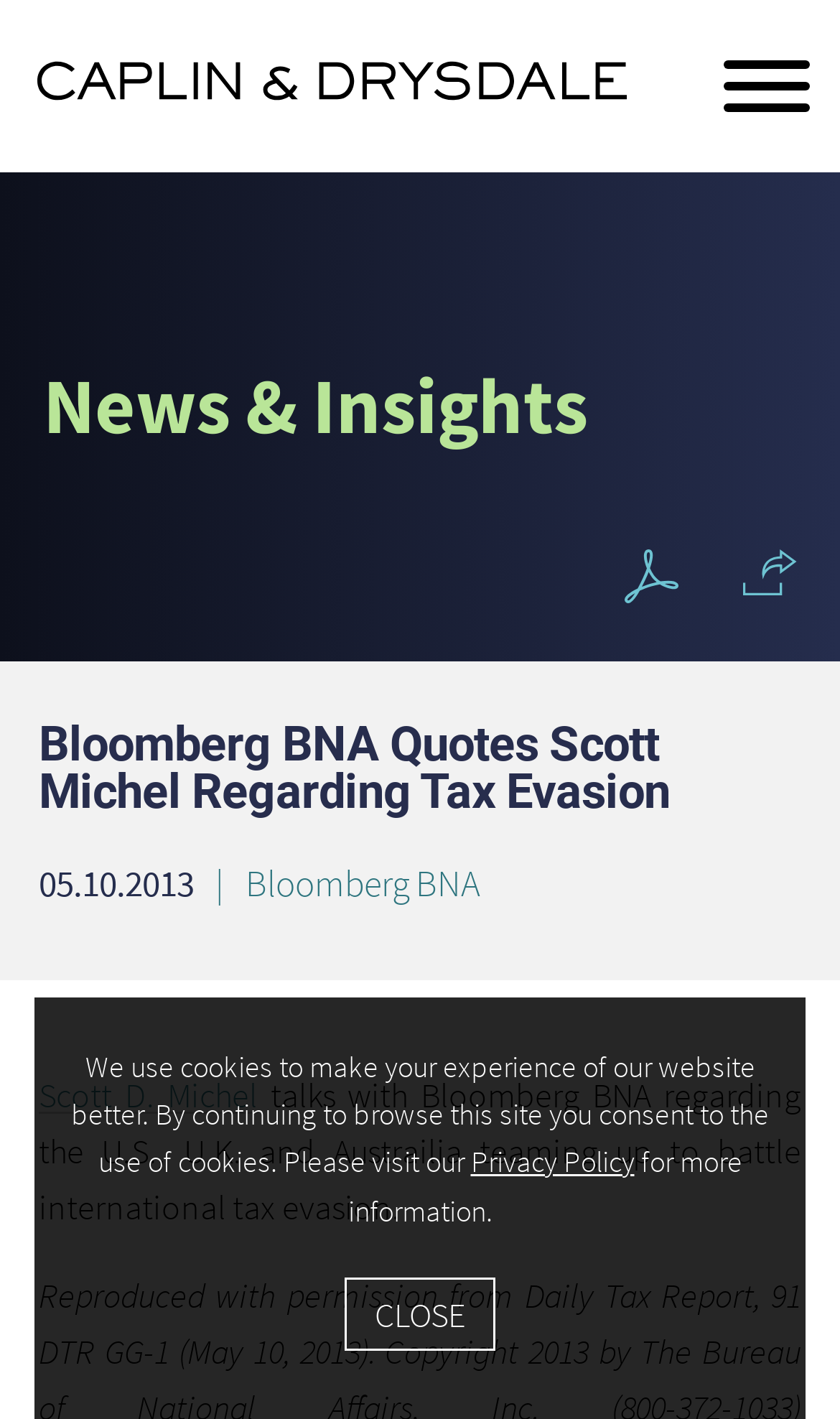Find the primary header on the webpage and provide its text.

Bloomberg BNA Quotes Scott Michel Regarding Tax Evasion